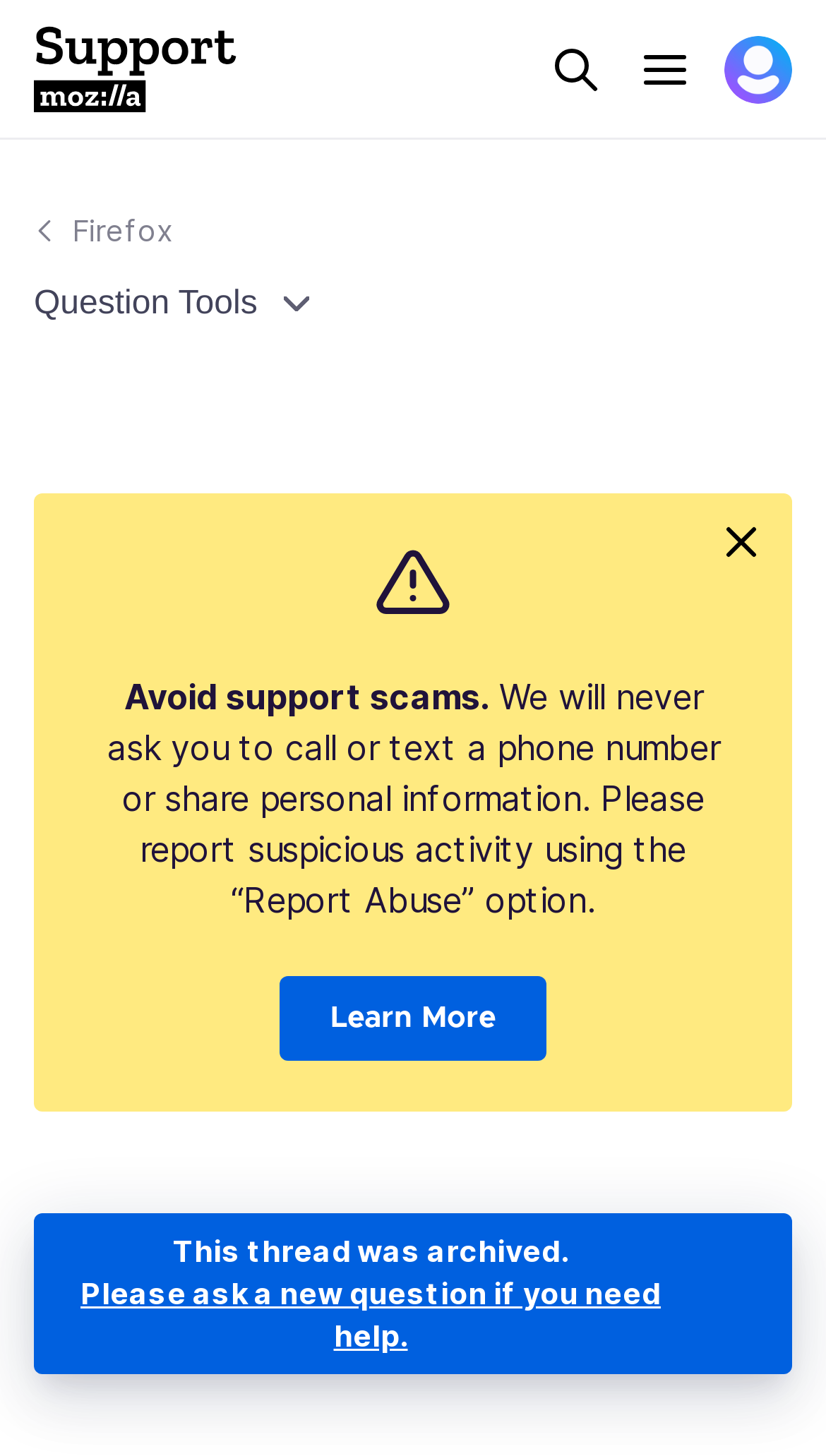Bounding box coordinates are specified in the format (top-left x, top-left y, bottom-right x, bottom-right y). All values are floating point numbers bounded between 0 and 1. Please provide the bounding box coordinate of the region this sentence describes: Question Tools

[0.041, 0.197, 0.959, 0.223]